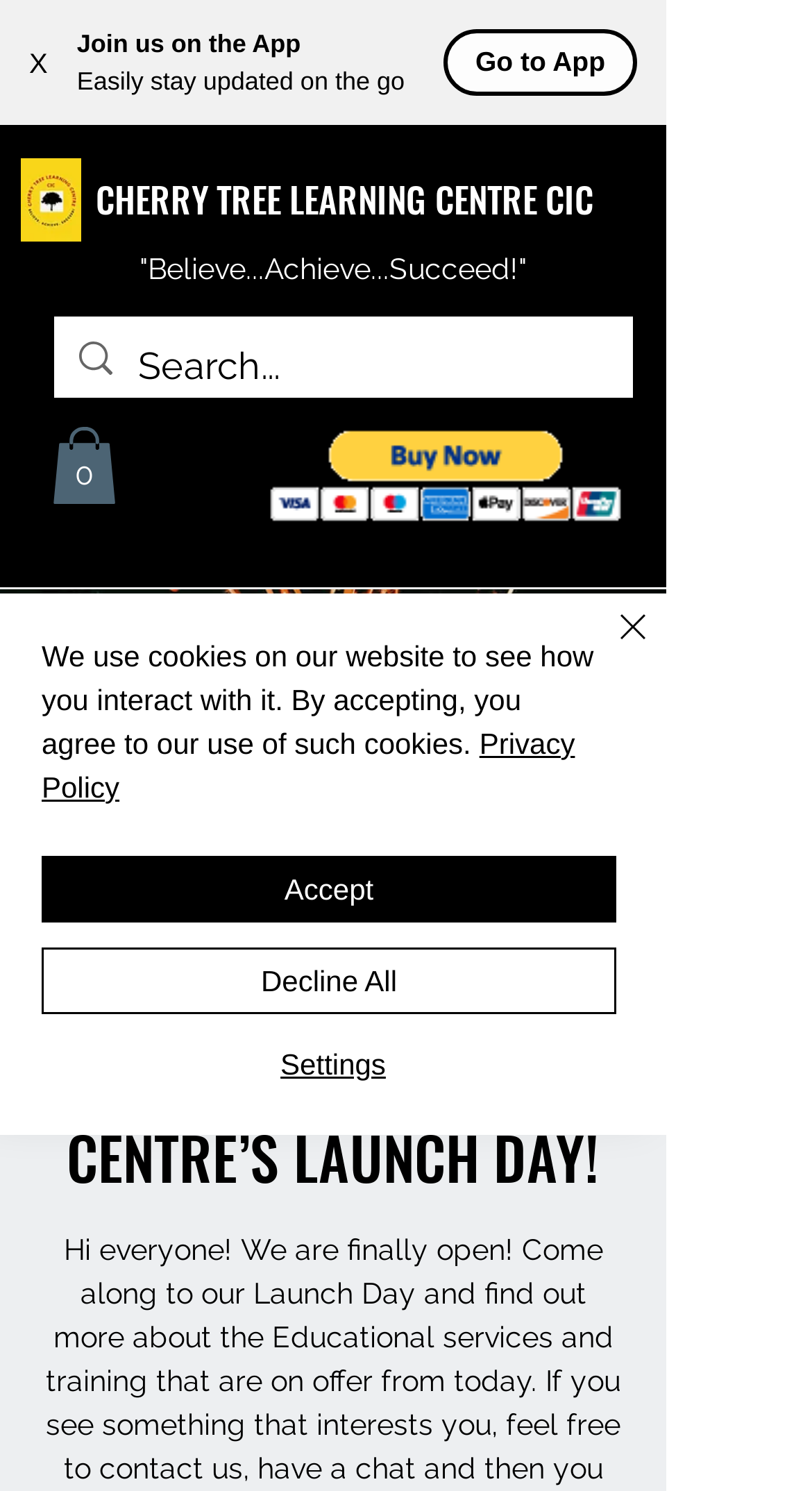Please respond in a single word or phrase: 
What is the name of the learning center?

Cherry Tree Learning Centre